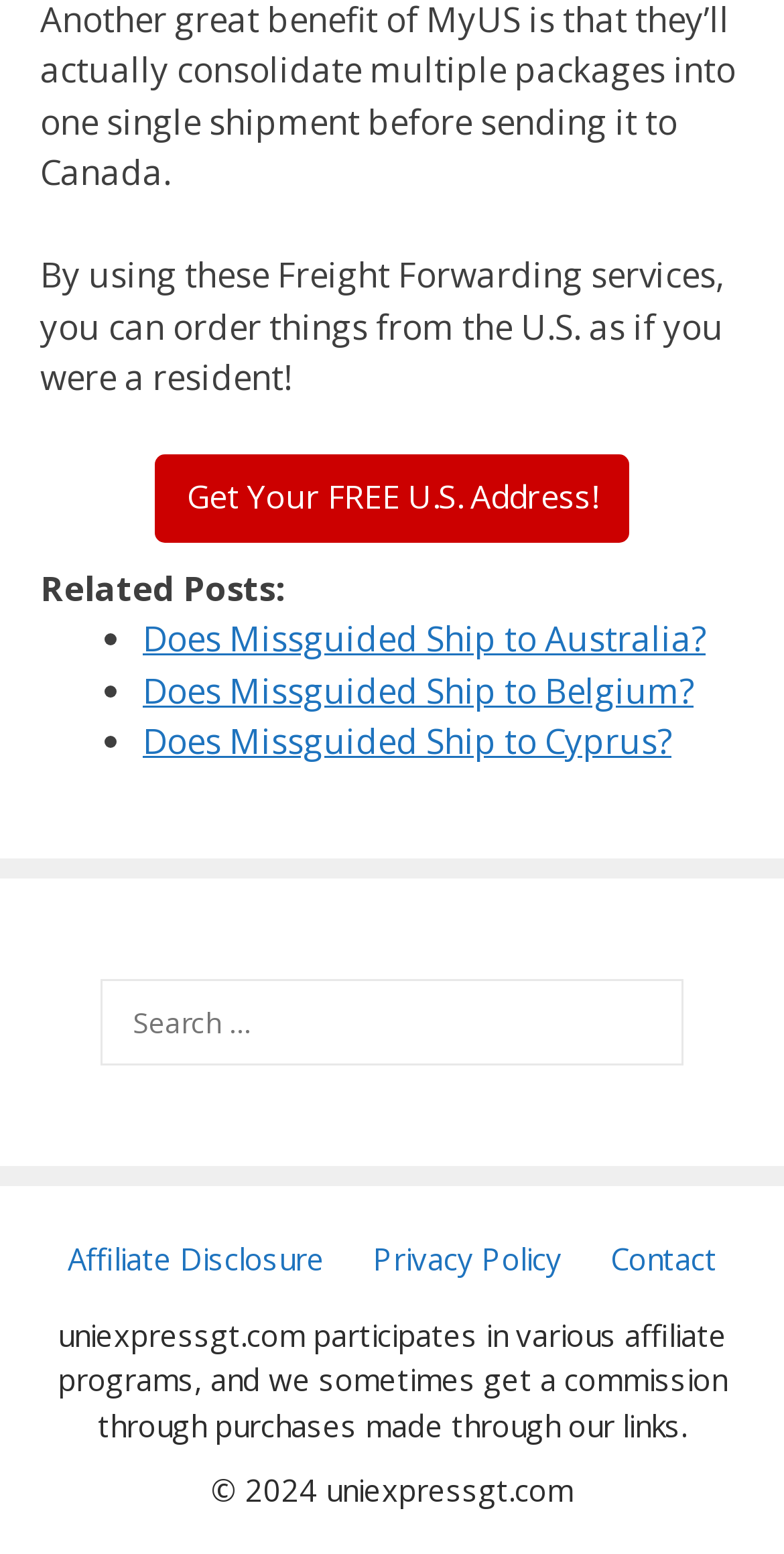Mark the bounding box of the element that matches the following description: "alt="ABHE Knowledge Center"".

None